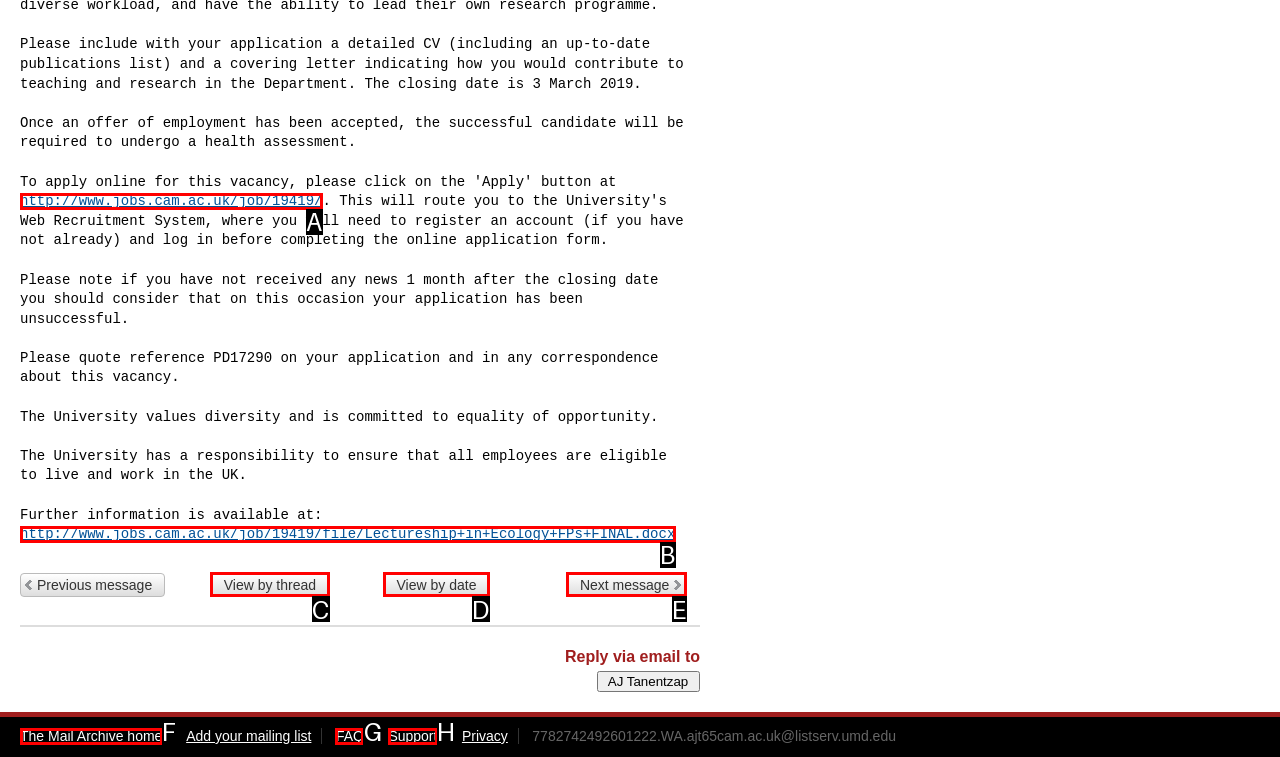Choose the option that matches the following description: alt="Milton Wares"
Reply with the letter of the selected option directly.

None